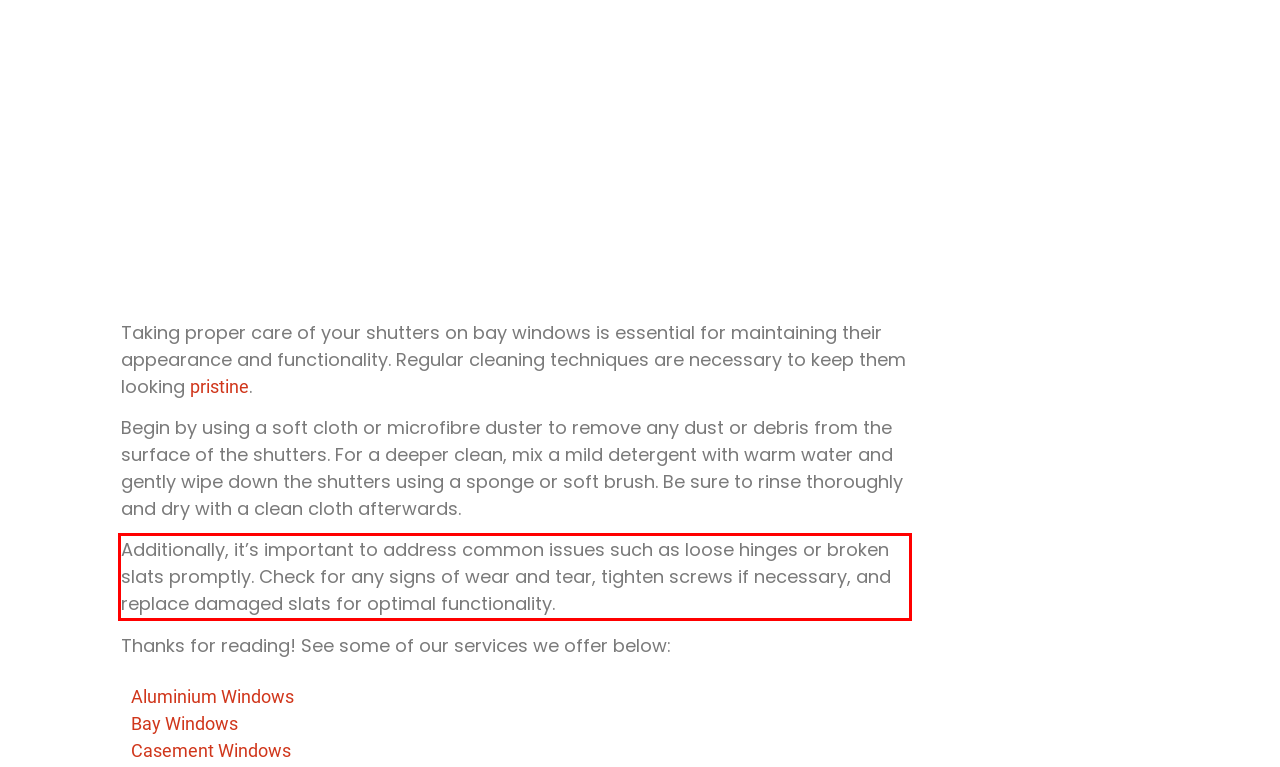You have a screenshot of a webpage with a UI element highlighted by a red bounding box. Use OCR to obtain the text within this highlighted area.

Additionally, it’s important to address common issues such as loose hinges or broken slats promptly. Check for any signs of wear and tear, tighten screws if necessary, and replace damaged slats for optimal functionality.